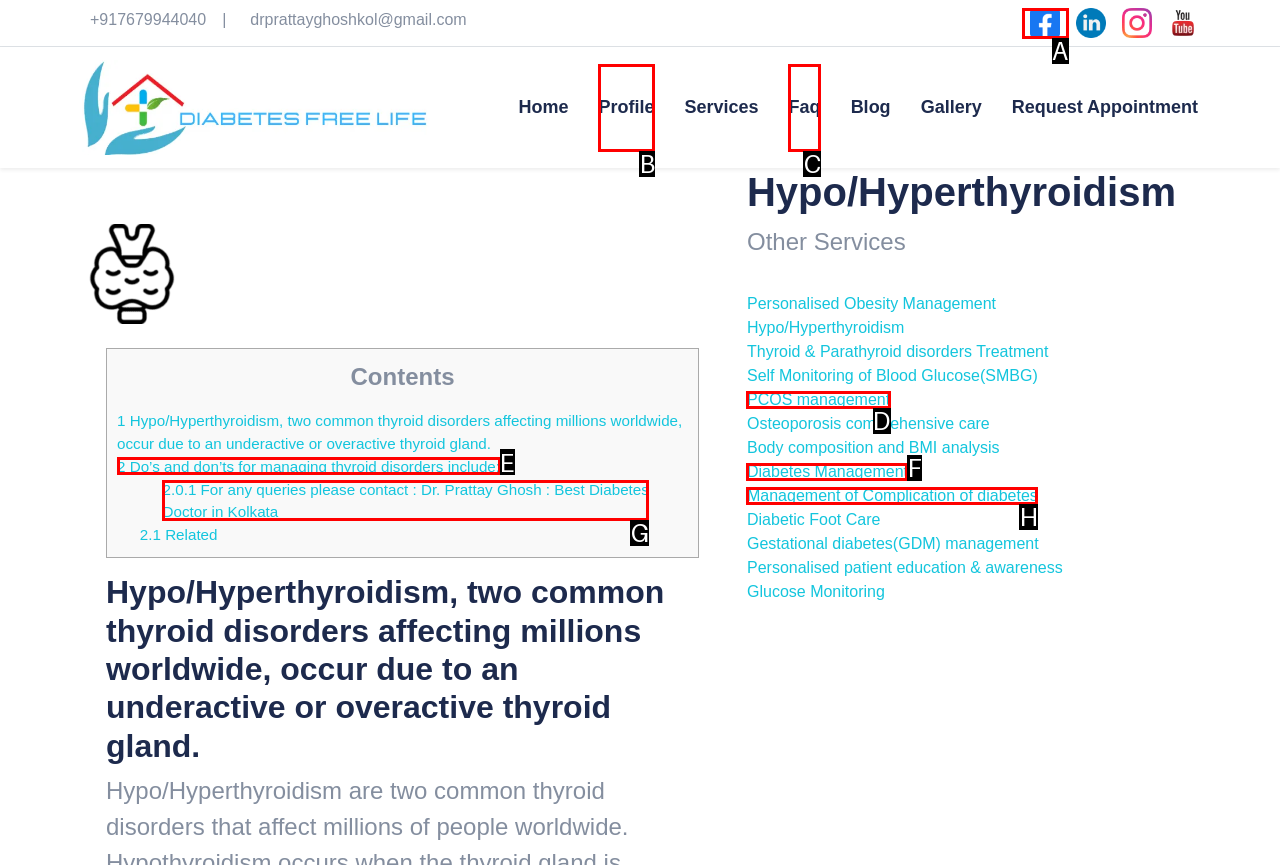Identify the option that corresponds to the description: November 10, 2011November 10, 2011 
Provide the letter of the matching option from the available choices directly.

None